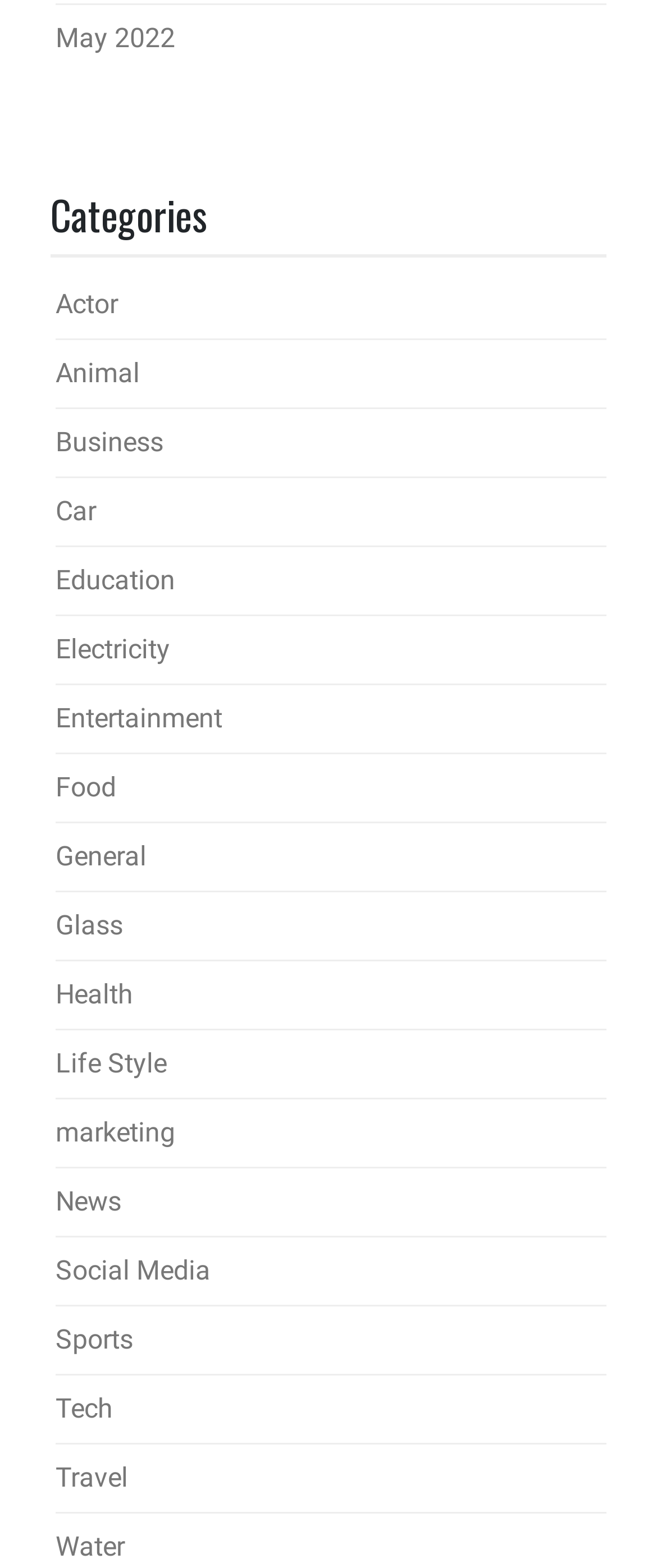Please identify the bounding box coordinates of the area that needs to be clicked to follow this instruction: "Select the 'Business' category".

[0.085, 0.272, 0.249, 0.292]